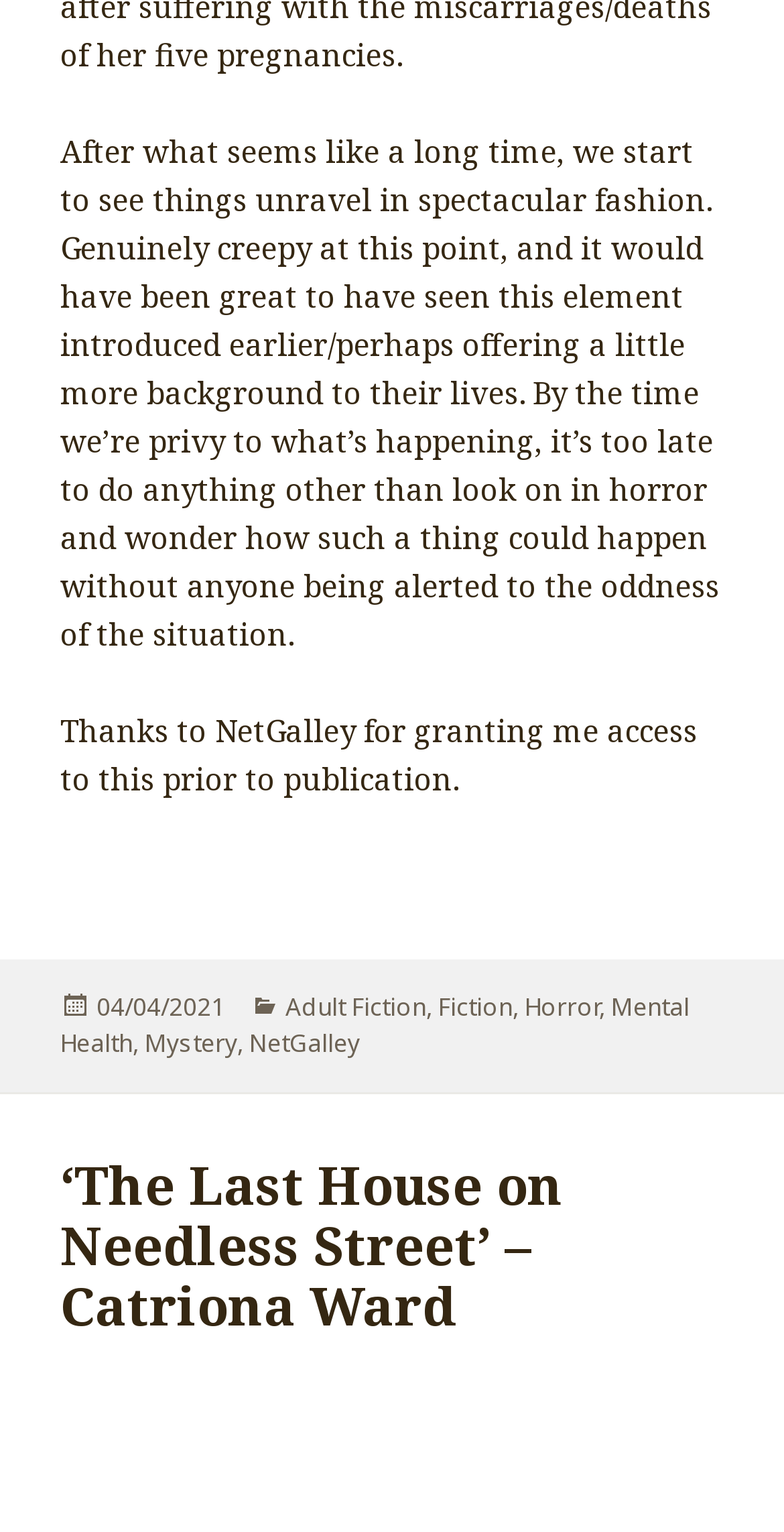What is the book being reviewed?
Answer the question using a single word or phrase, according to the image.

The Last House on Needless Street